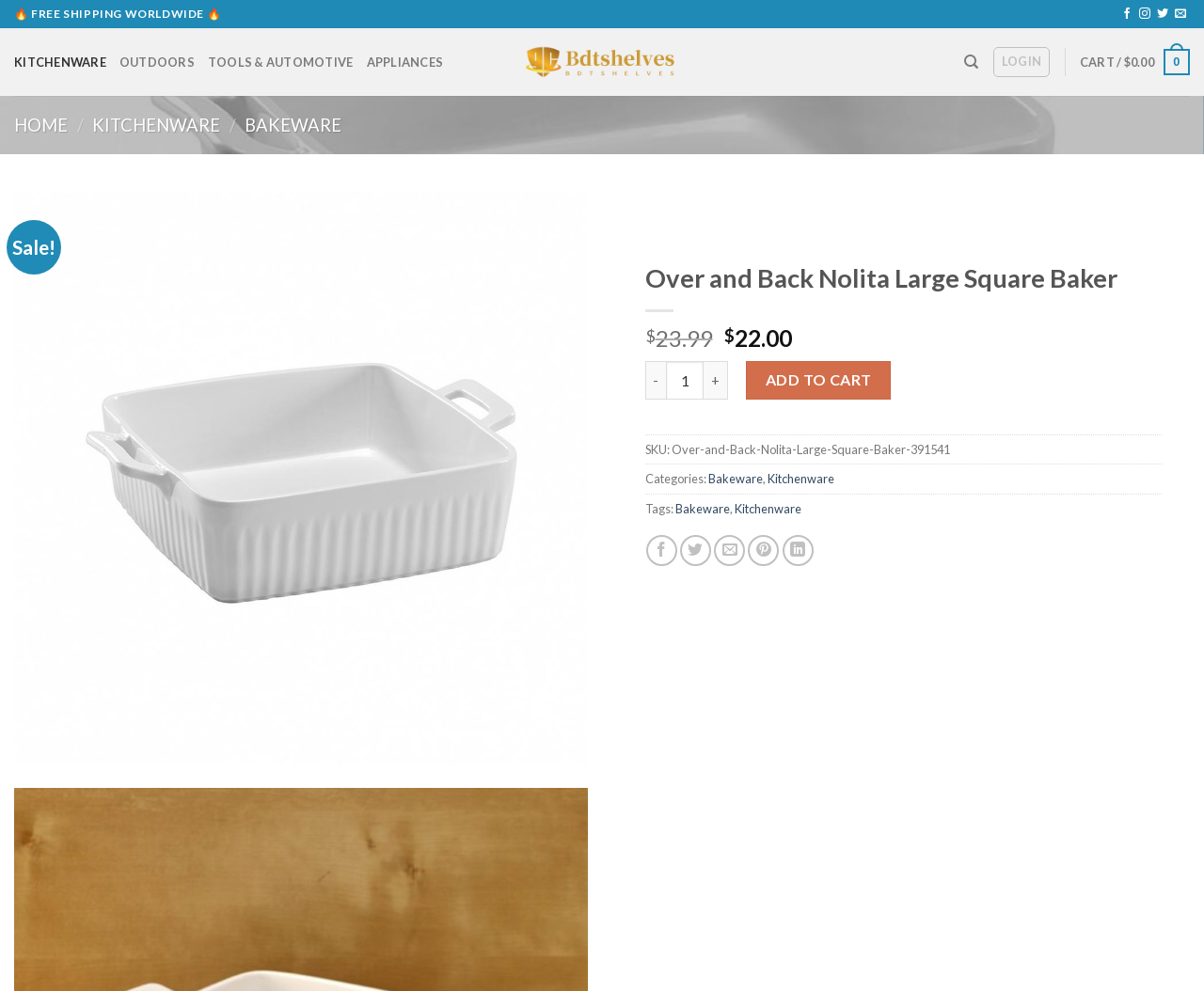Please determine the bounding box coordinates of the element's region to click for the following instruction: "Add to cart".

[0.62, 0.365, 0.74, 0.403]